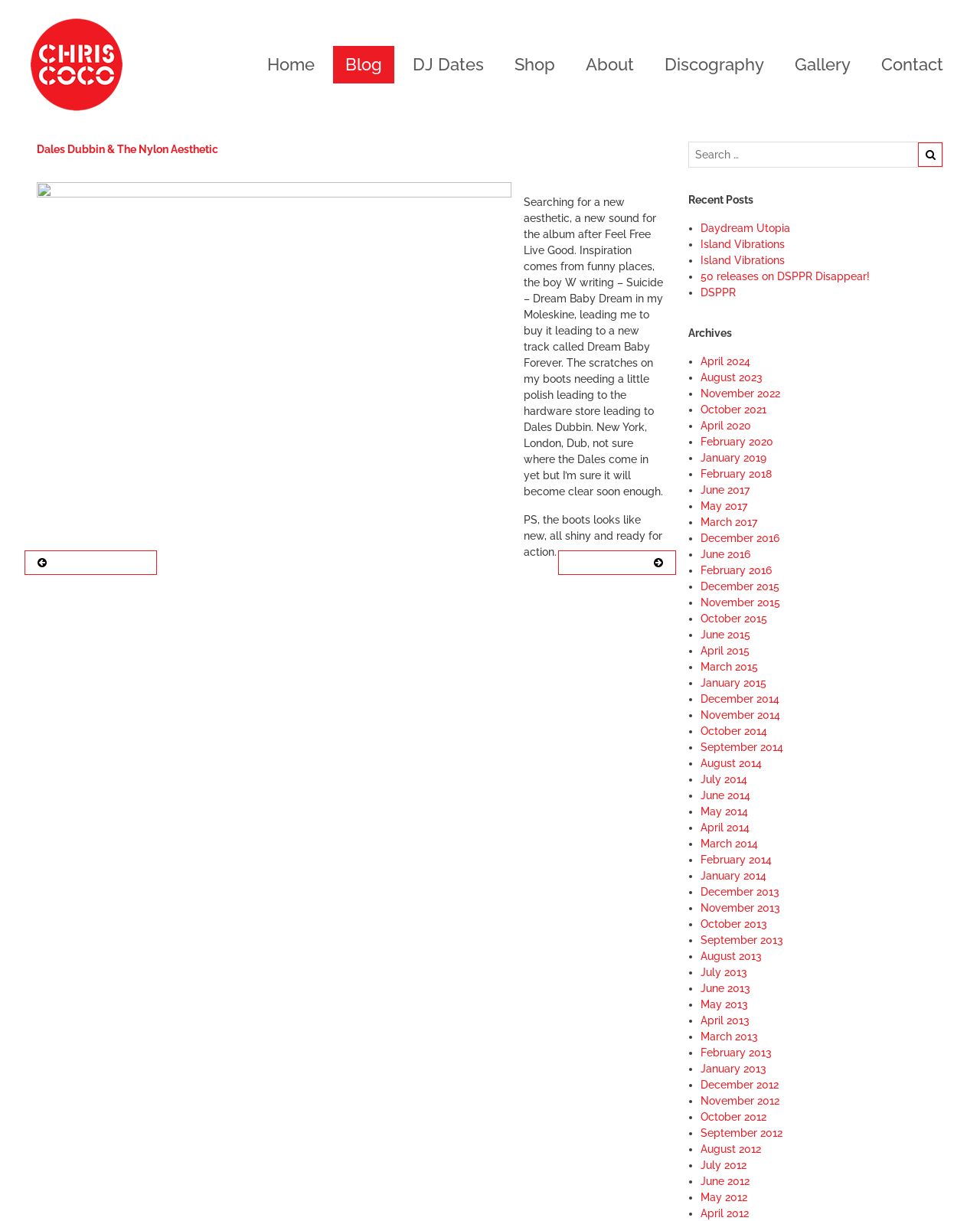Please predict the bounding box coordinates of the element's region where a click is necessary to complete the following instruction: "Search for something". The coordinates should be represented by four float numbers between 0 and 1, i.e., [left, top, right, bottom].

[0.703, 0.116, 0.962, 0.137]